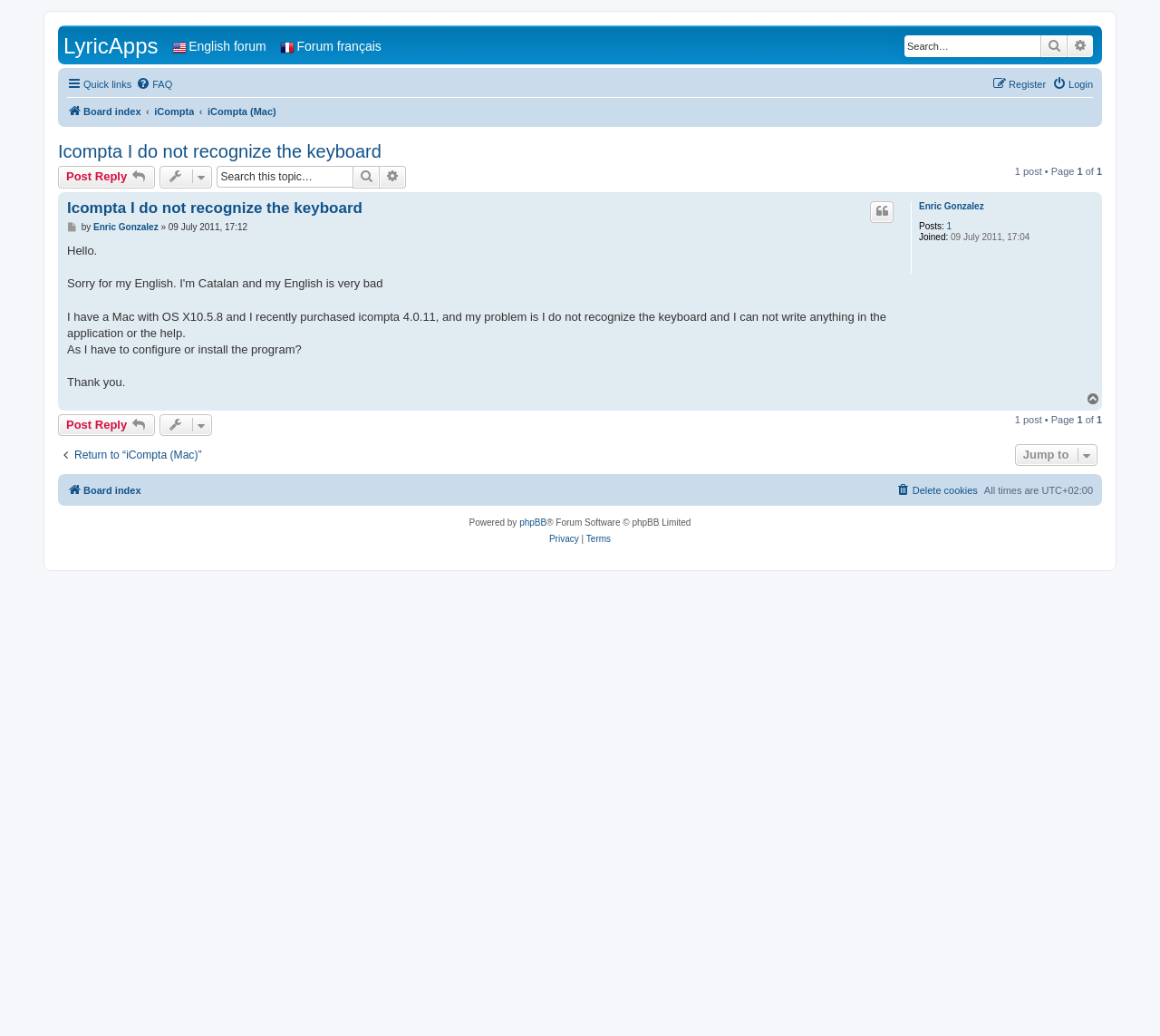Respond with a single word or phrase to the following question:
How many posts are in this topic?

1